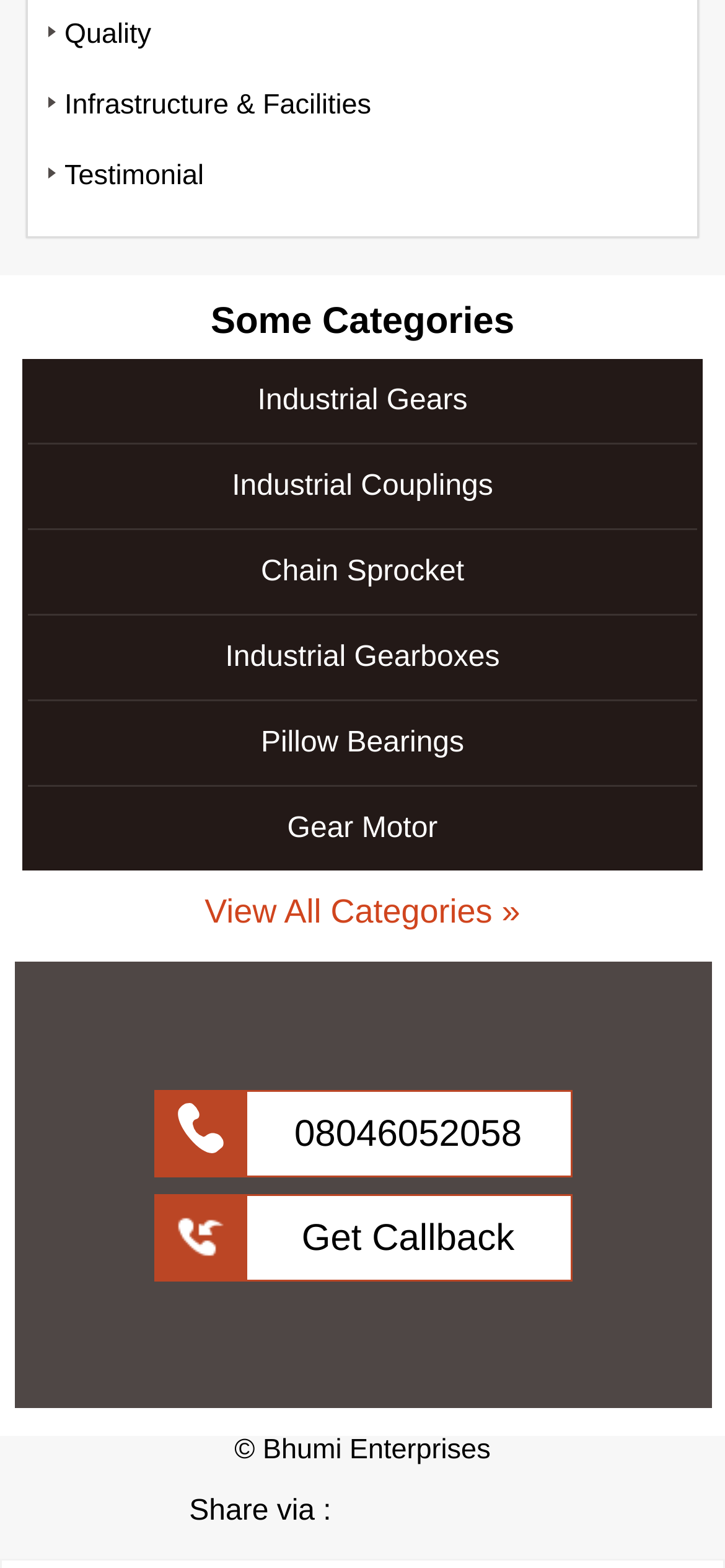Identify the bounding box coordinates of the part that should be clicked to carry out this instruction: "View Industrial Gears".

[0.039, 0.229, 0.961, 0.282]